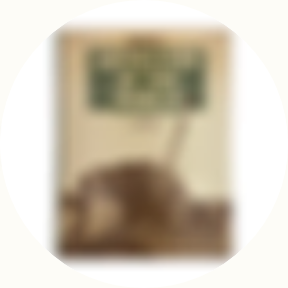What themes are hinted at by the book cover design?
Using the image, respond with a single word or phrase.

Nostalgia or storytelling